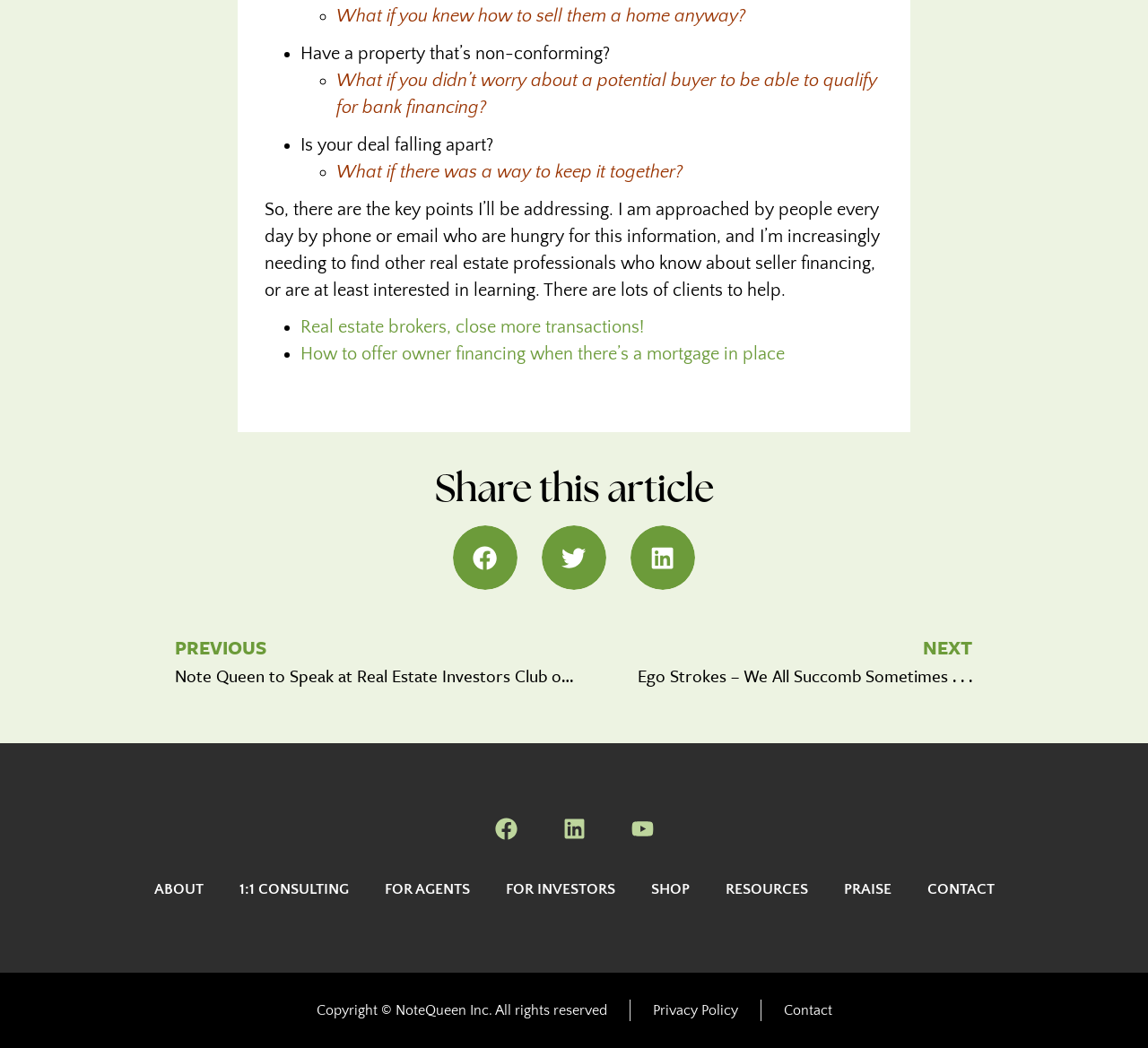Answer this question in one word or a short phrase: What is the main topic of this webpage?

Real estate